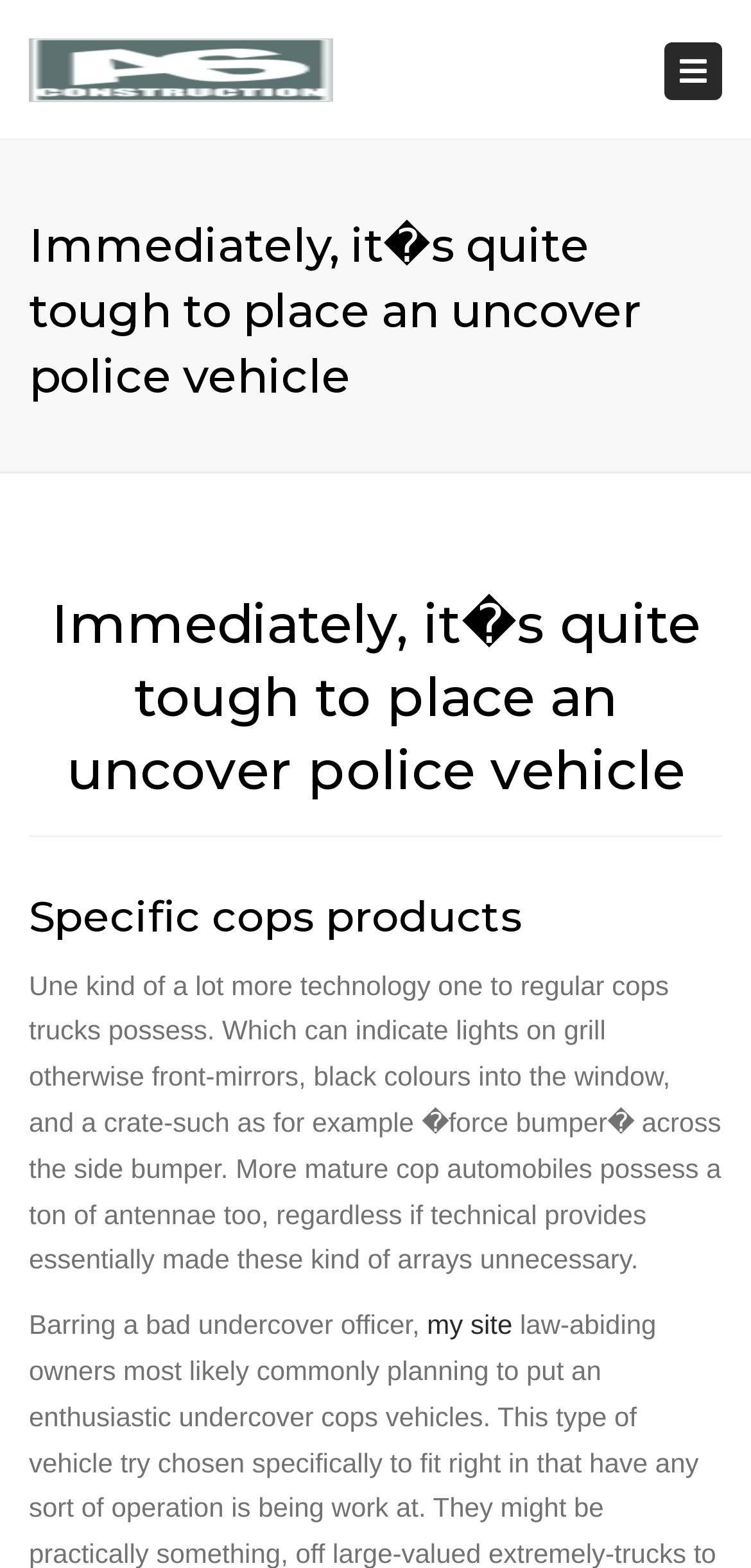Refer to the screenshot and give an in-depth answer to this question: What is special about older cop cars?

According to the text, older cop cars have a ton of antennae, even though technology has made these arrays unnecessary.